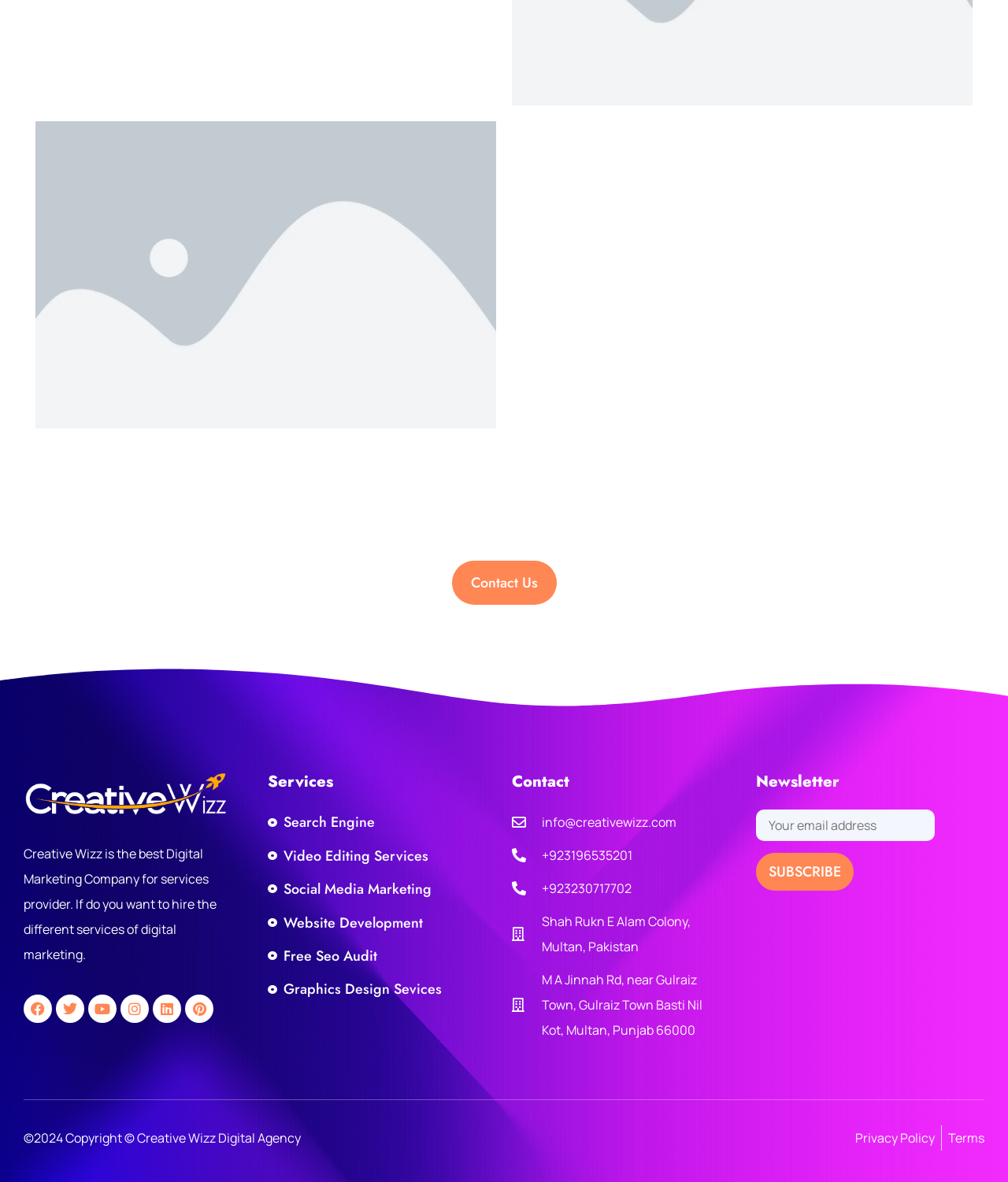How can I contact Creative Wizz?
Examine the screenshot and reply with a single word or phrase.

info@creativewizz.com or phone numbers